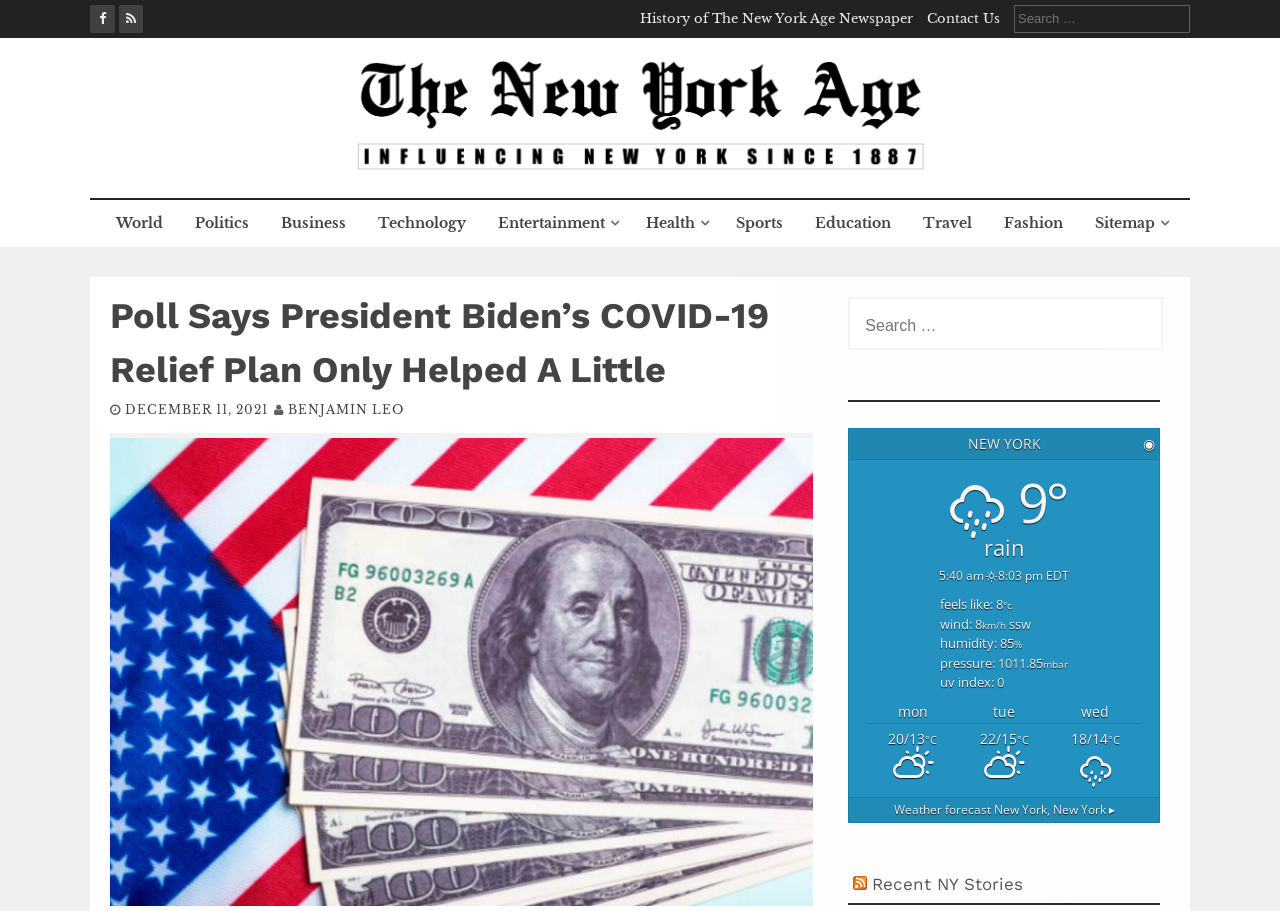How many categories are there in the top menu?
From the image, respond using a single word or phrase.

9